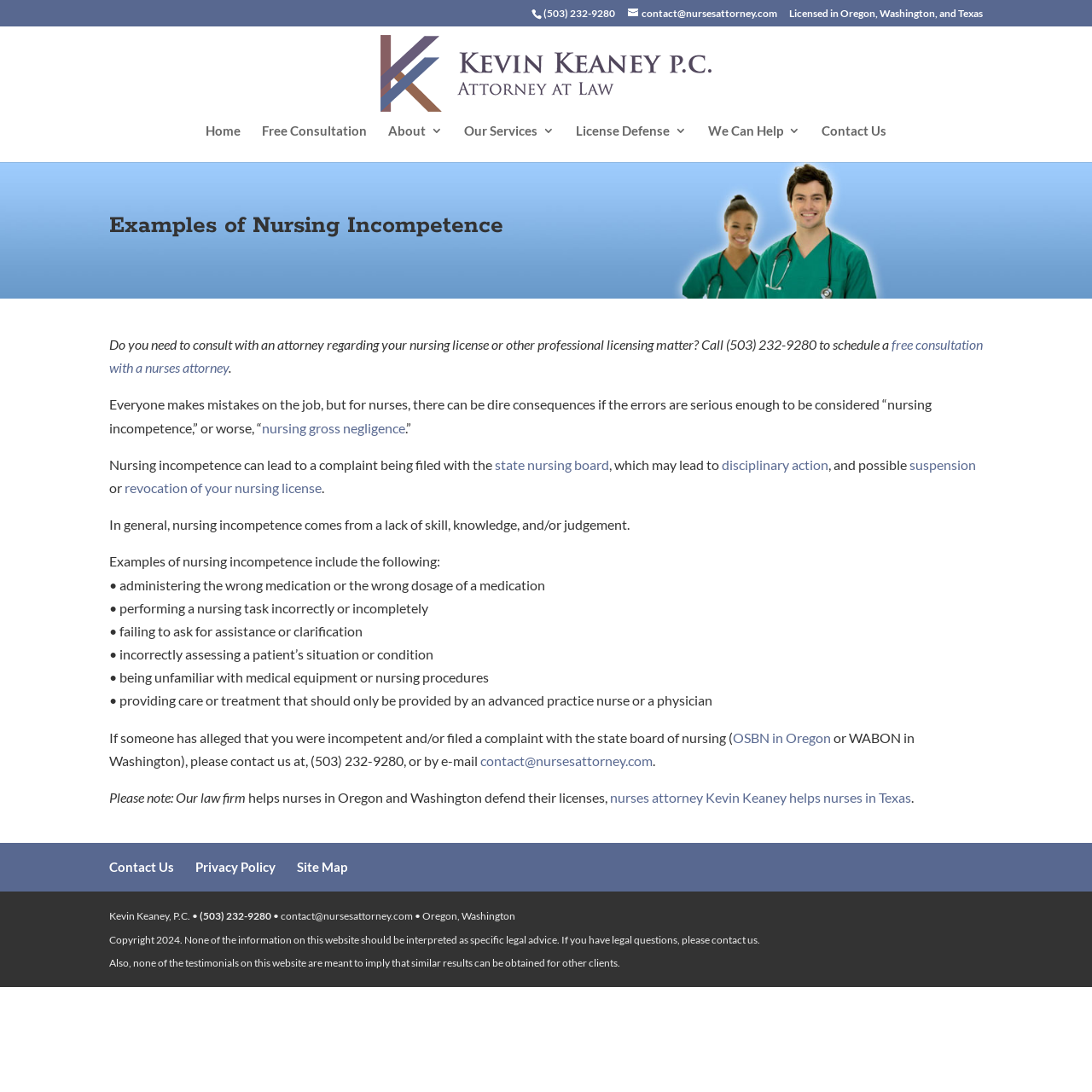Reply to the question below using a single word or brief phrase:
What is the email address to contact the law firm?

contact@nursesattorney.com